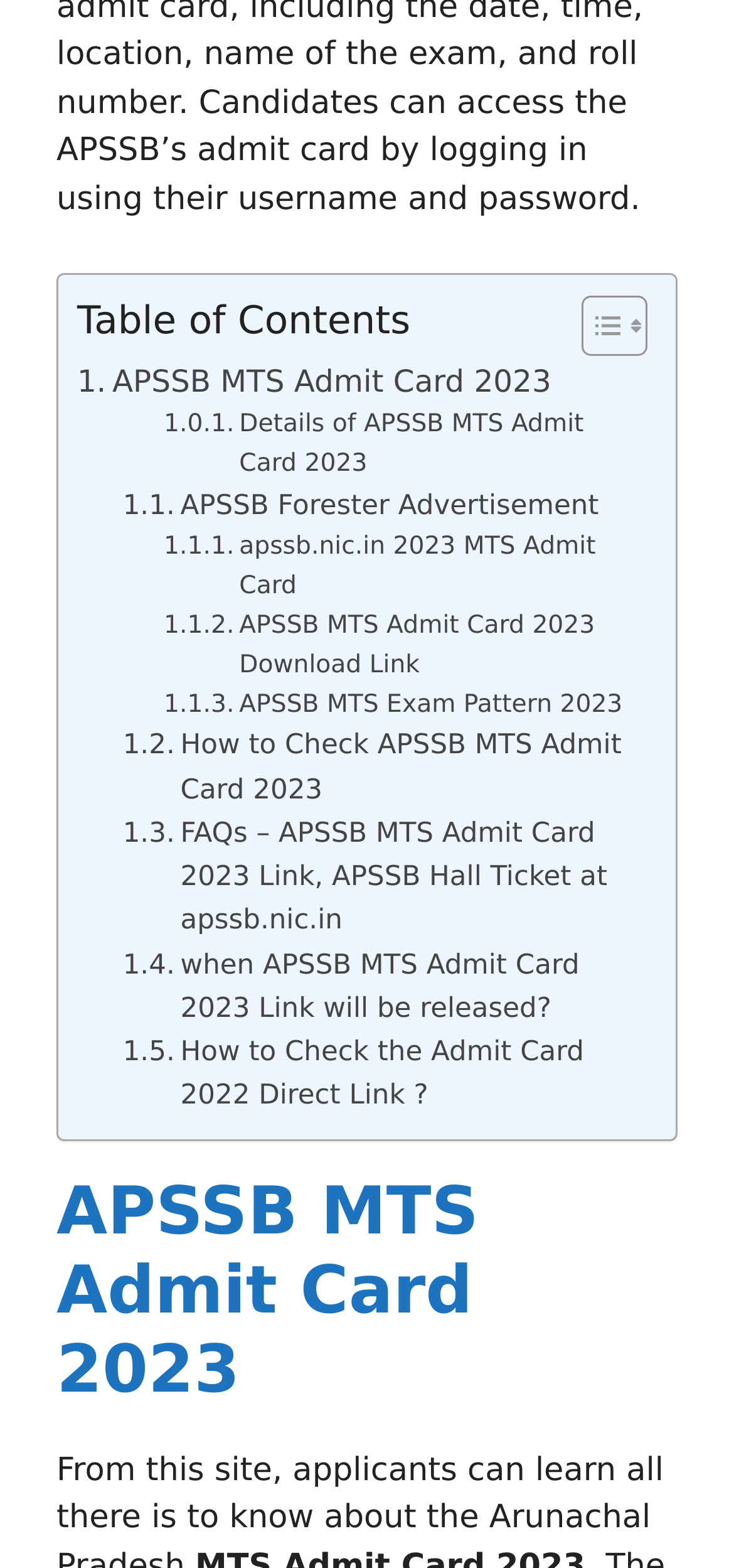Pinpoint the bounding box coordinates of the element that must be clicked to accomplish the following instruction: "View 'APSSB MTS Admit Card 2023'". The coordinates should be in the format of four float numbers between 0 and 1, i.e., [left, top, right, bottom].

[0.105, 0.228, 0.751, 0.259]